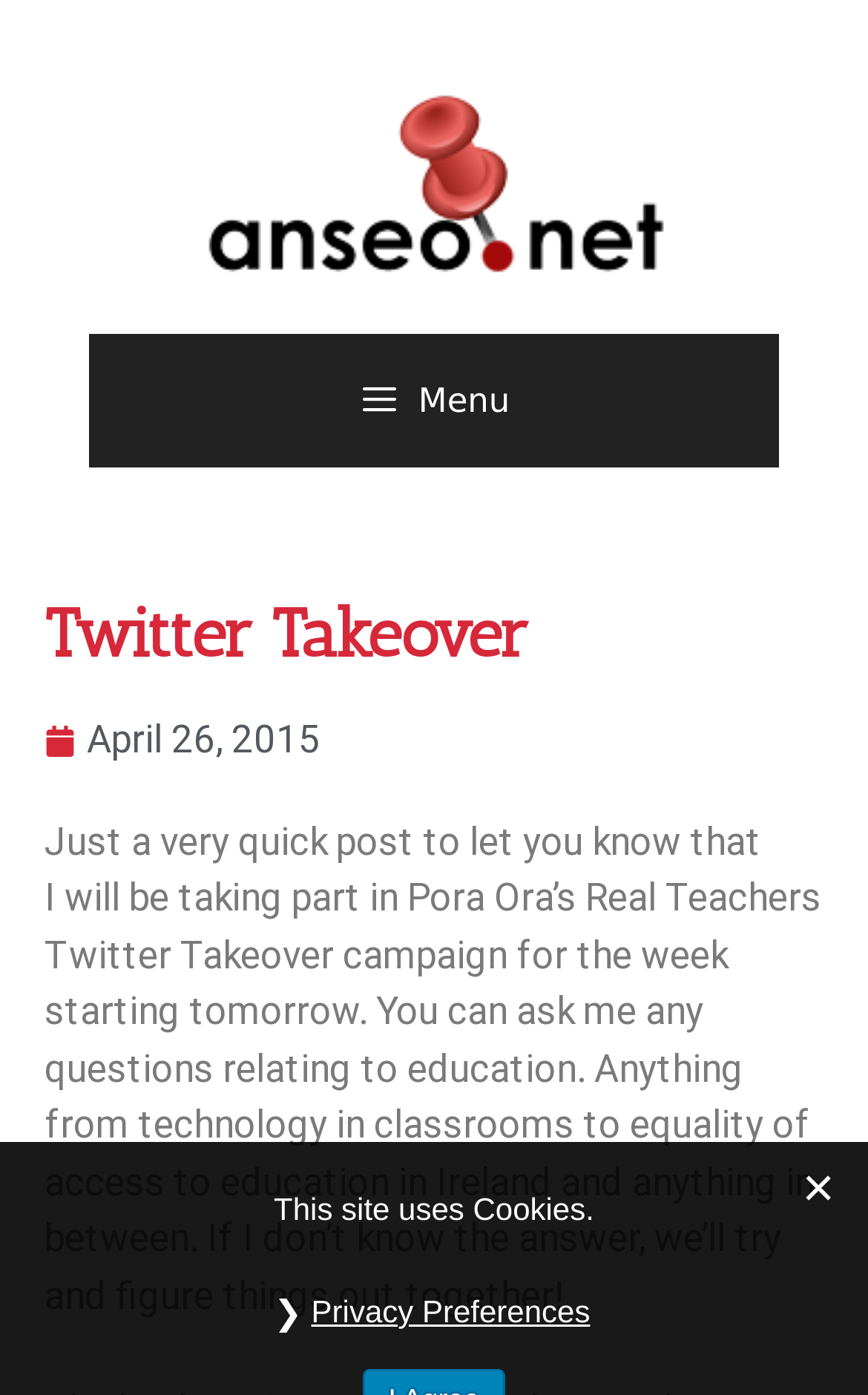Please answer the following question using a single word or phrase: What is the icon name of the button in the navigation section?

Menu